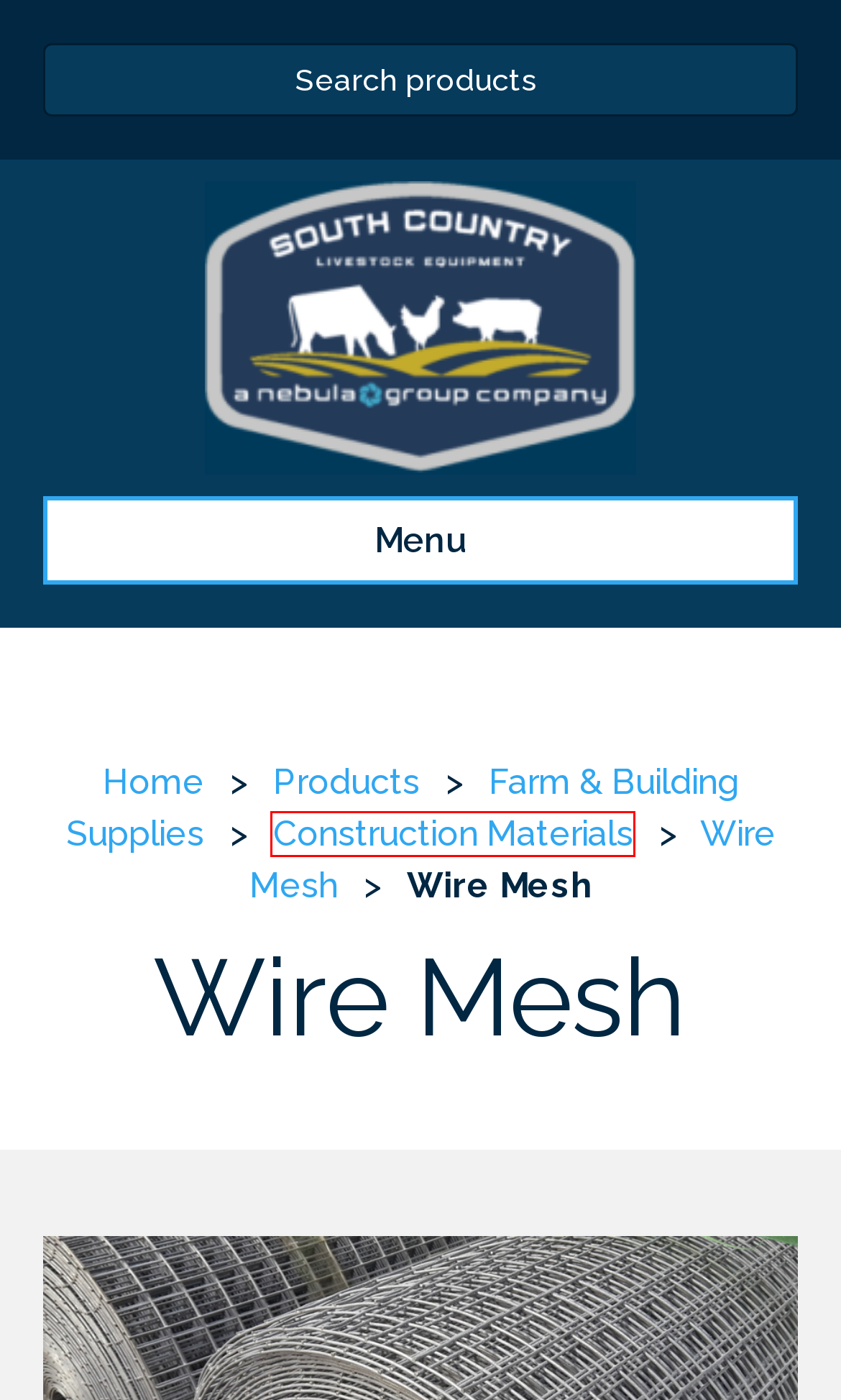Inspect the screenshot of a webpage with a red rectangle bounding box. Identify the webpage description that best corresponds to the new webpage after clicking the element inside the bounding box. Here are the candidates:
A. Heating/Heat Lamps • South Country Livestock Equipment
B. Construction Materials • South Country Livestock Equipment
C. Bird Weighing • South Country Livestock Equipment
D. Evaporative Cooling • South Country Livestock Equipment
E. Penning • South Country Livestock Equipment
F. Lighting • South Country Livestock Equipment
G. Monitrol Genius • South Country Livestock Equipment
H. Controls & Alarms • South Country Livestock Equipment

B